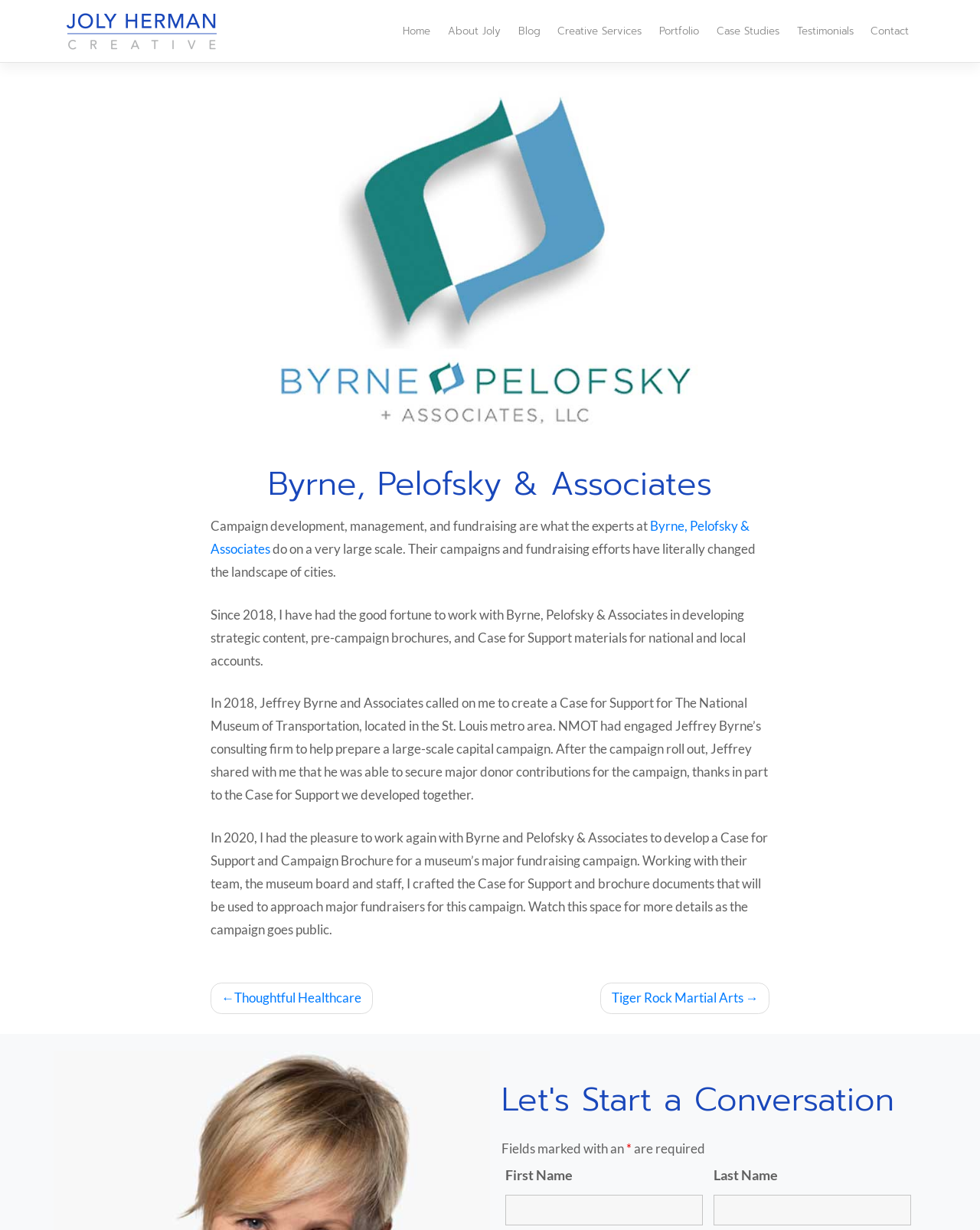Please identify the bounding box coordinates of the clickable region that I should interact with to perform the following instruction: "Click the 'Joly Herman Creative' image". The coordinates should be expressed as four float numbers between 0 and 1, i.e., [left, top, right, bottom].

[0.066, 0.01, 0.223, 0.041]